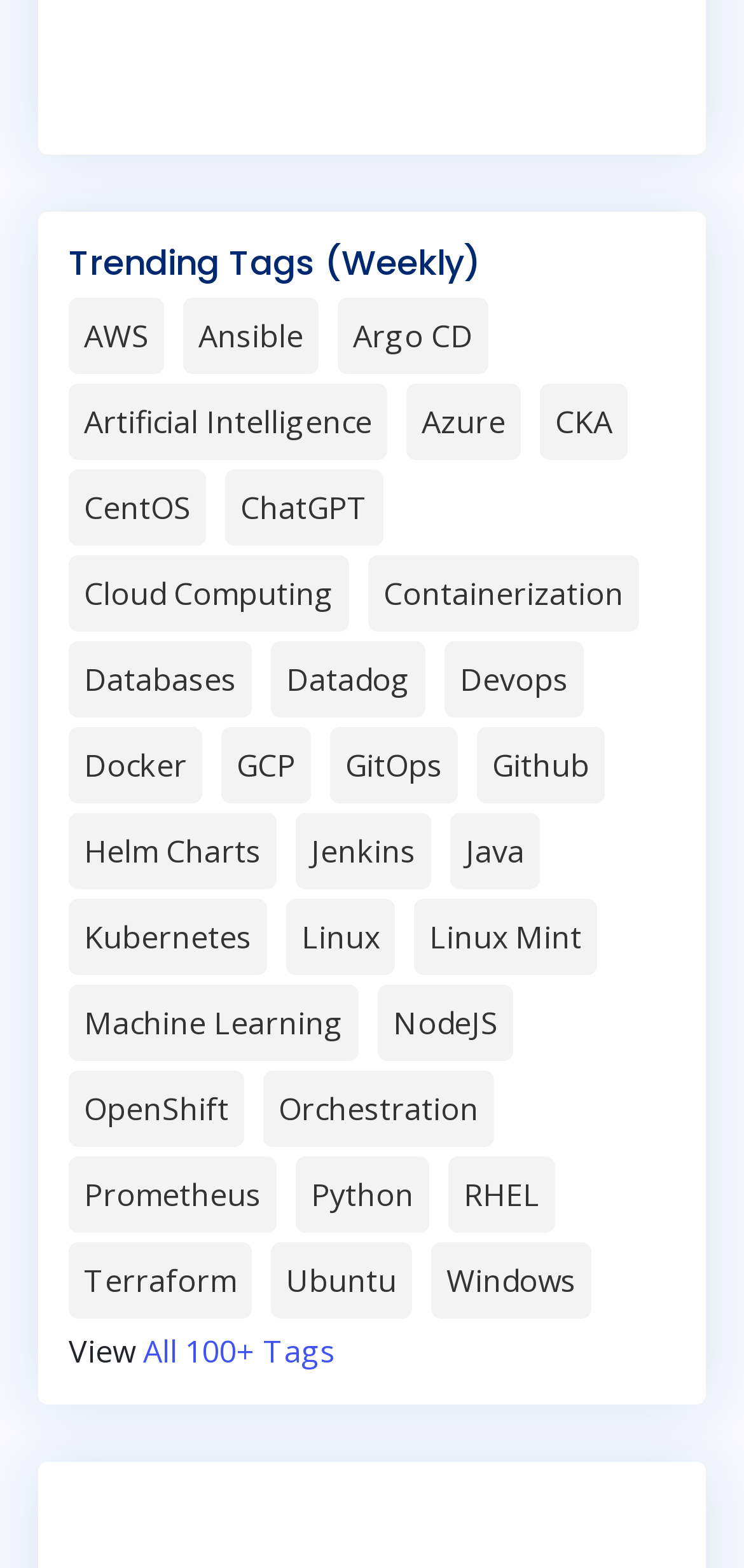Bounding box coordinates are specified in the format (top-left x, top-left y, bottom-right x, bottom-right y). All values are floating point numbers bounded between 0 and 1. Please provide the bounding box coordinate of the region this sentence describes: Helm Charts

[0.092, 0.519, 0.372, 0.567]